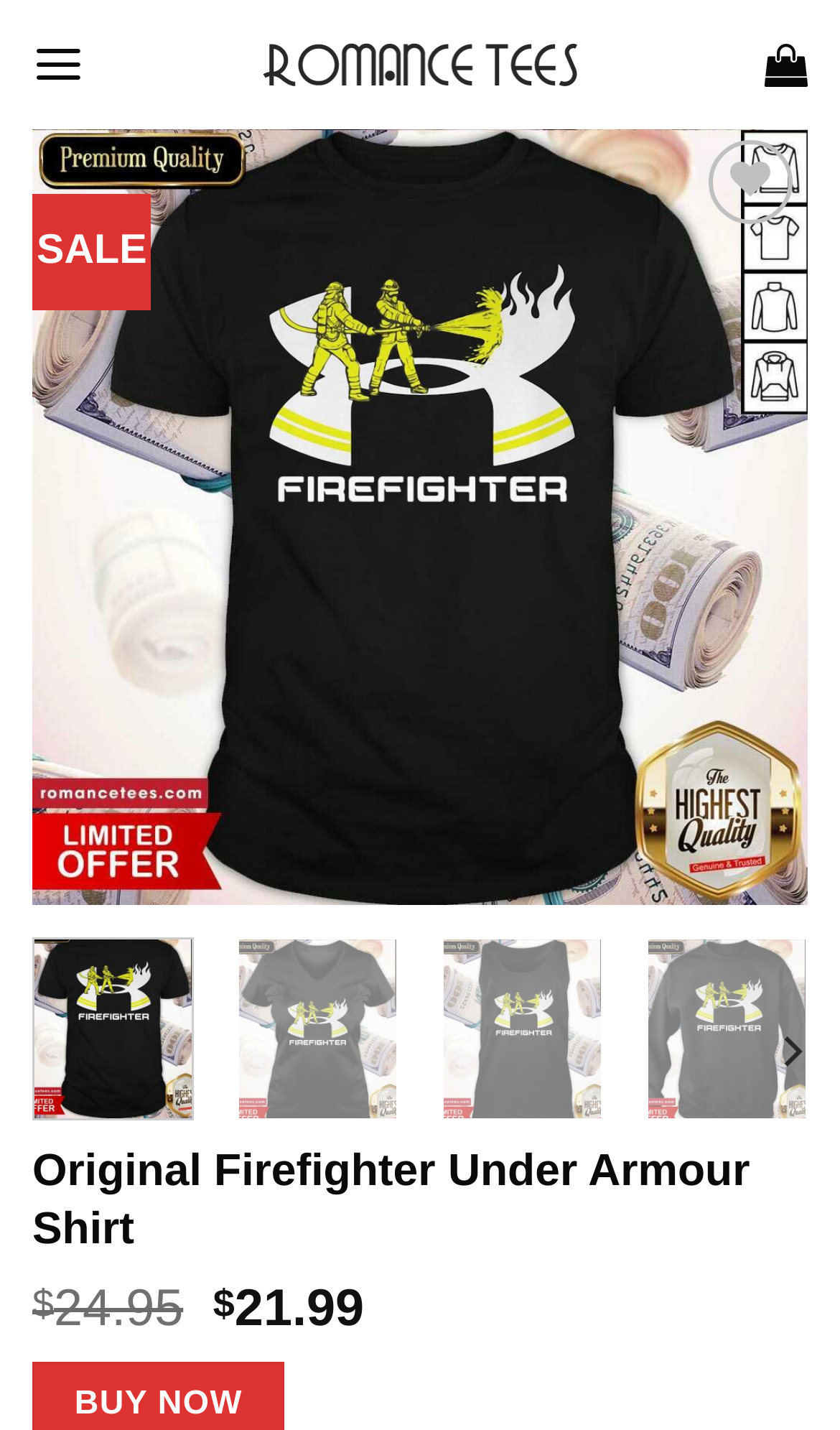Identify the headline of the webpage and generate its text content.

Original Firefighter Under Armour Shirt